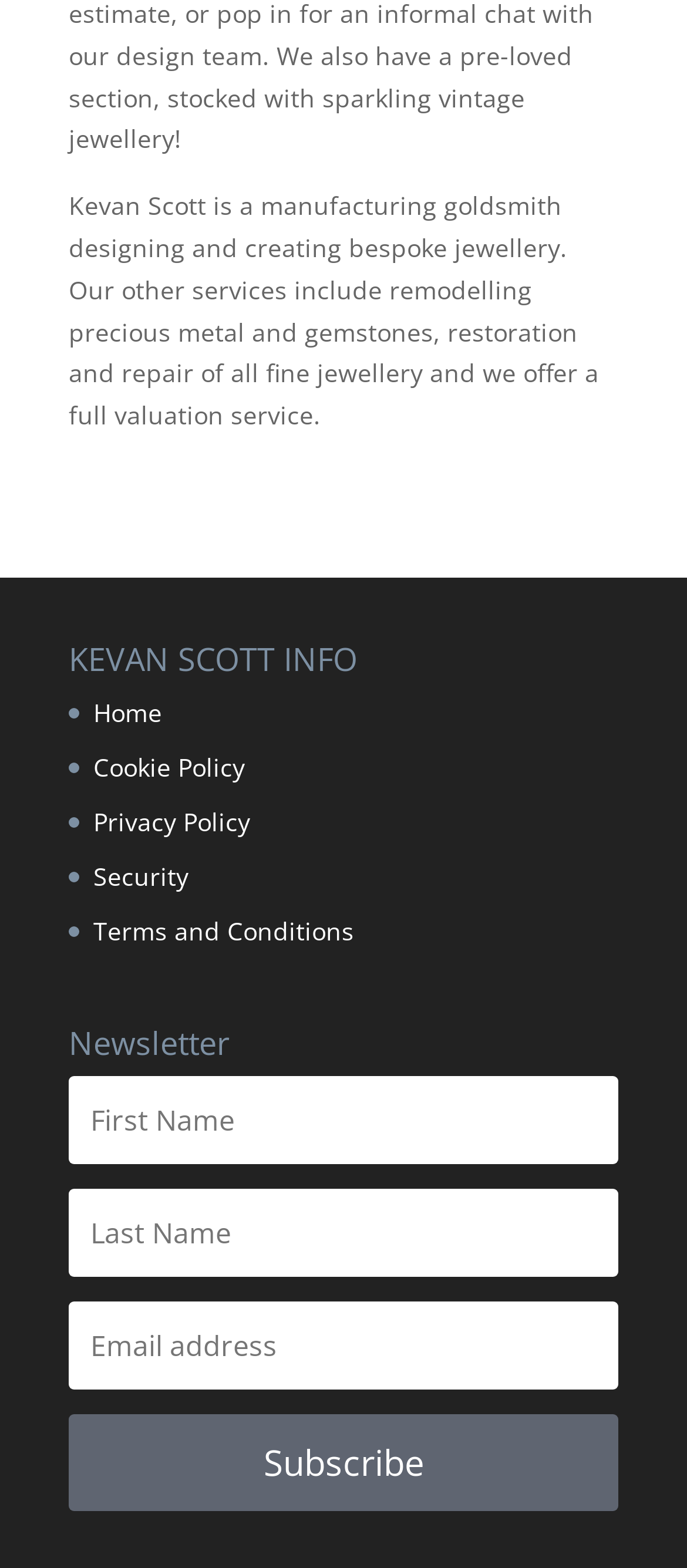Using the provided description Privacy Policy, find the bounding box coordinates for the UI element. Provide the coordinates in (top-left x, top-left y, bottom-right x, bottom-right y) format, ensuring all values are between 0 and 1.

[0.136, 0.513, 0.364, 0.535]